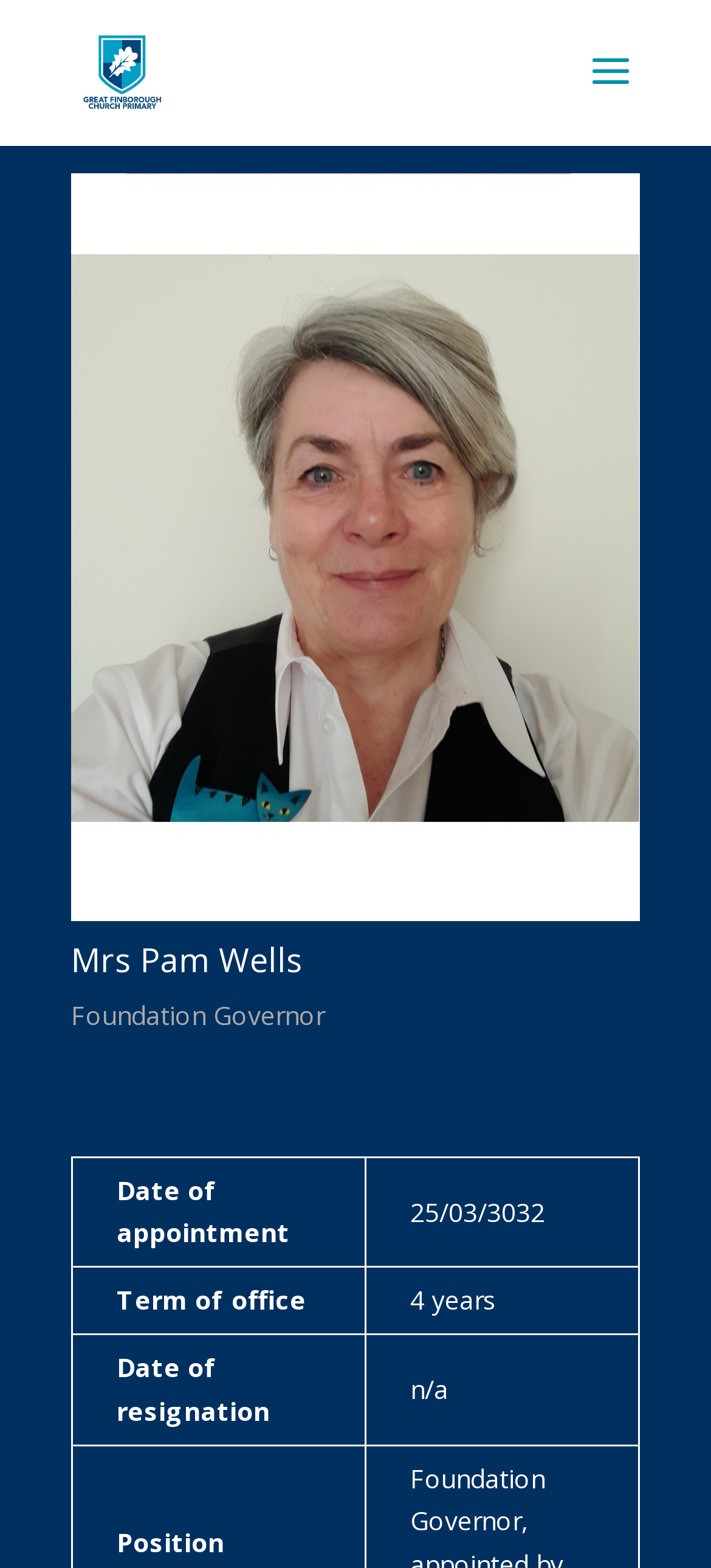Offer a detailed explanation of the webpage layout and contents.

The webpage is about Great Finborough Church Primary School, specifically showcasing information about a governor, Mrs. Pam Wells. At the top, there is a link and an image, both with the school's name, positioned side by side. Below them, there is a large image of Mrs. Pam Wells, taking up most of the width of the page. 

Underneath the image, there is a heading with her name, followed by a brief description stating her role as a Foundation Governor. Below this, there is a table with three rows, each containing two columns. The table displays information about Mrs. Pam Wells' appointment, including the date of appointment, term of office, and date of resignation. The table cells are arranged in a neat and organized manner, with clear labels and concise text.